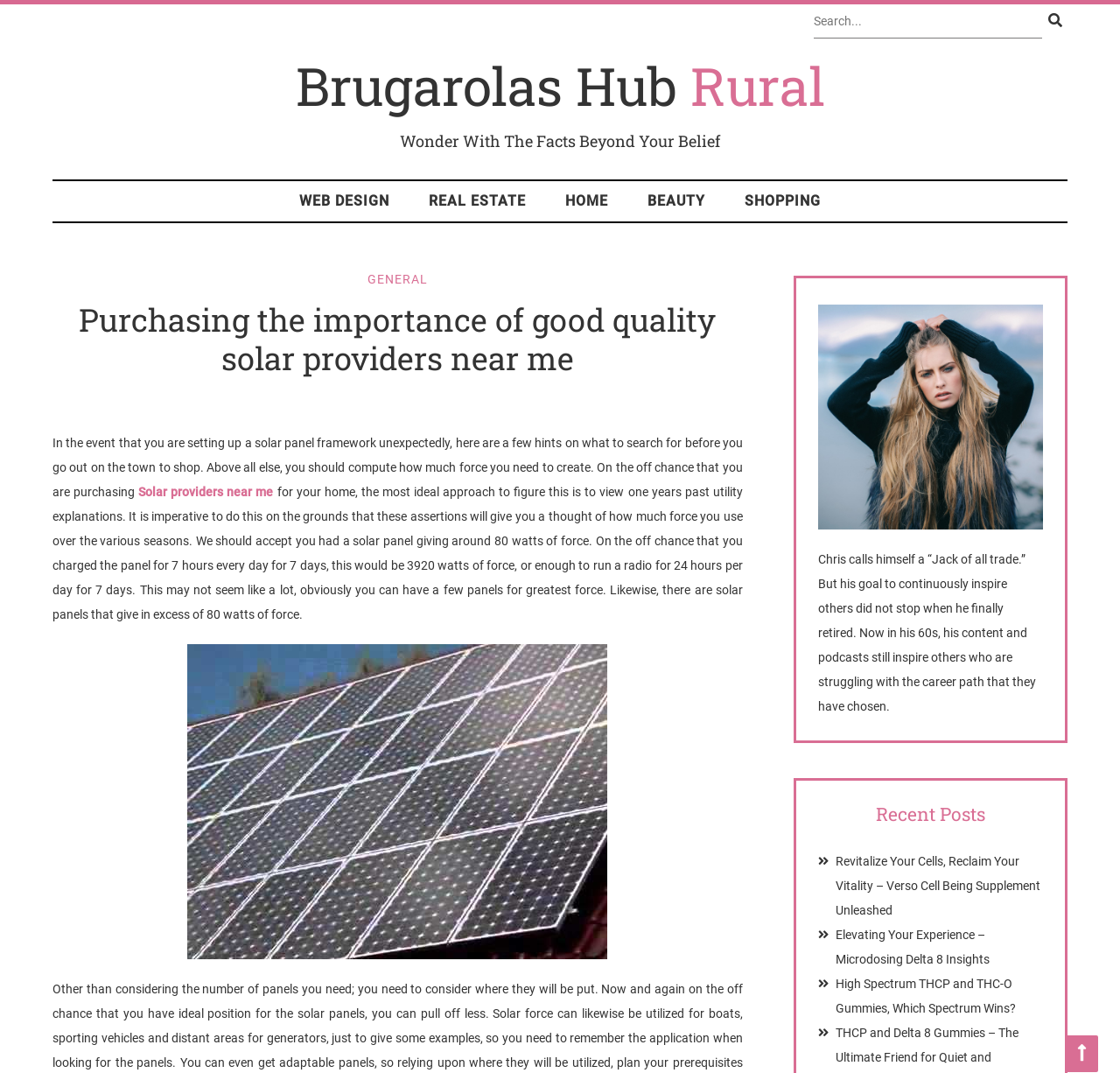What is the importance of computing force when setting up a solar panel framework?
Using the information from the image, give a concise answer in one word or a short phrase.

To know how much force you need to create